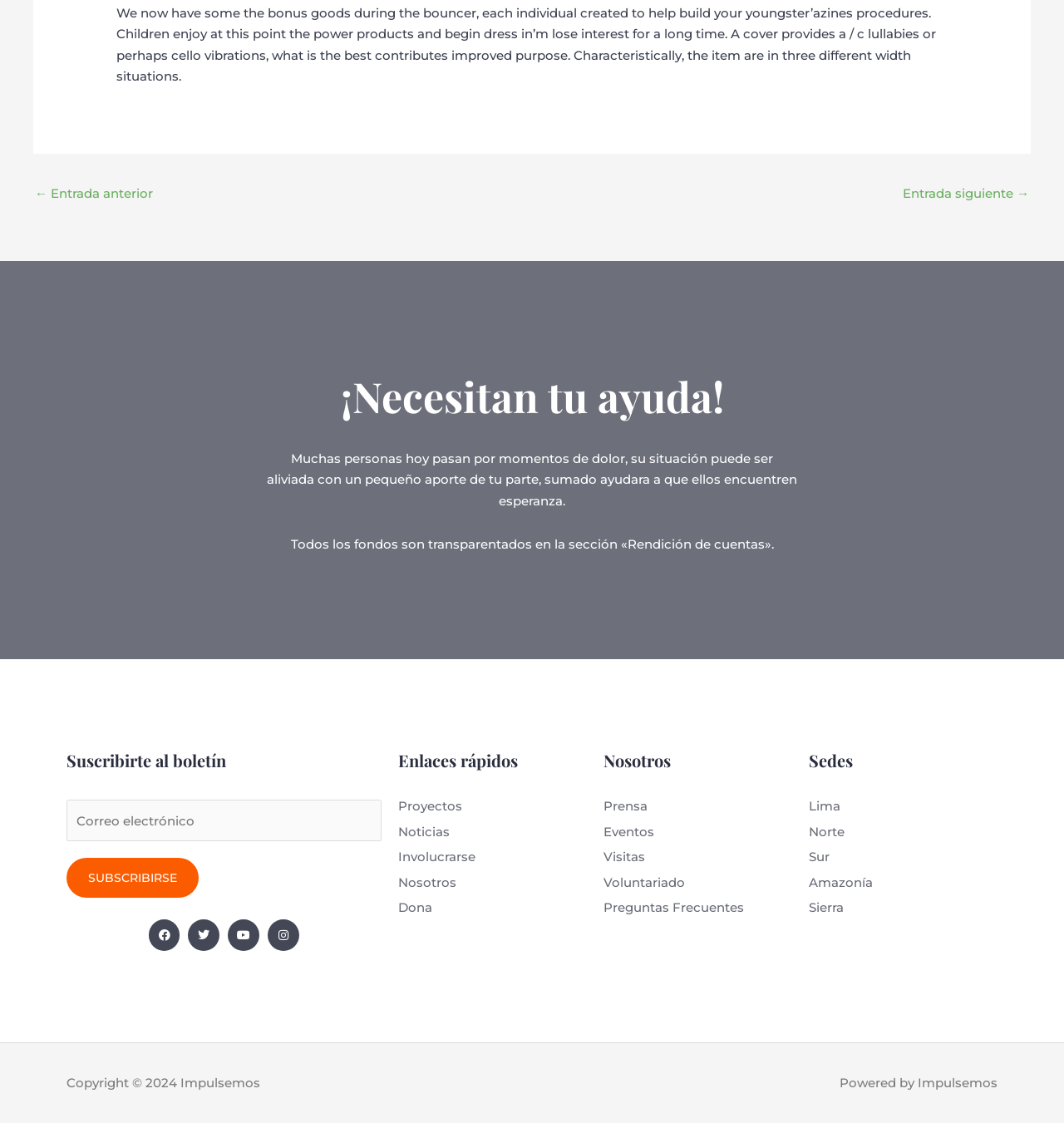Respond to the question below with a single word or phrase: What is the function of the 'SUBSCRIBIRSE' button?

To subscribe to the newsletter